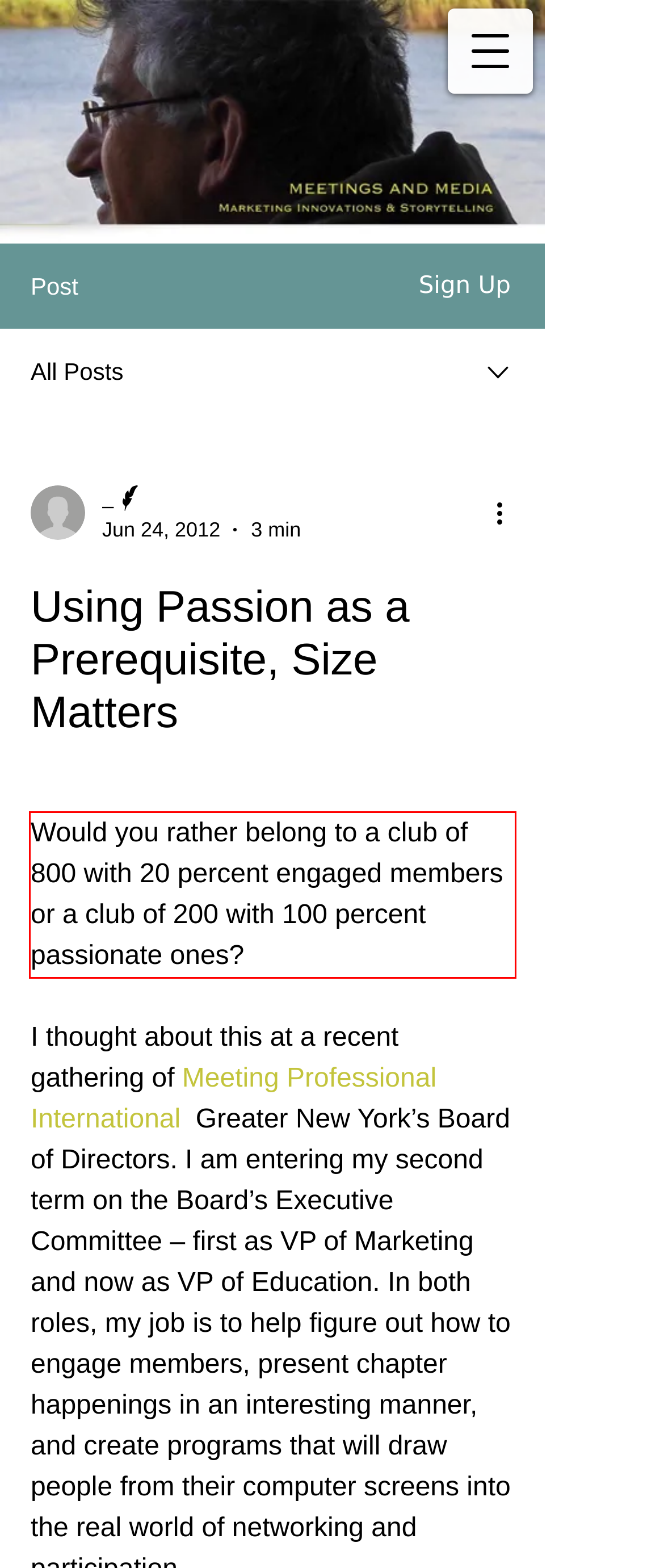Please analyze the screenshot of a webpage and extract the text content within the red bounding box using OCR.

Would you rather belong to a club of 800 with 20 percent engaged members or a club of 200 with 100 percent passionate ones?